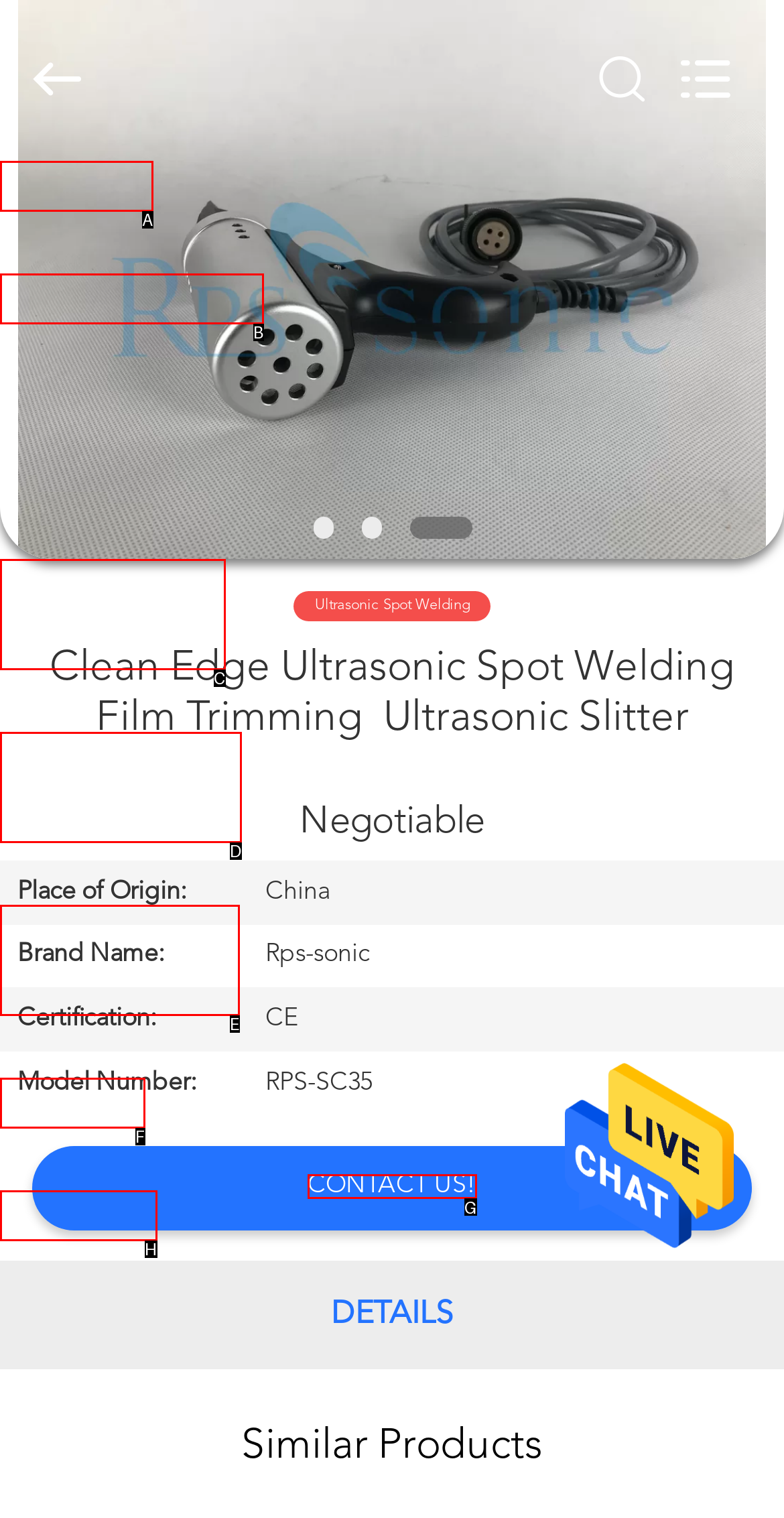Given the description: Contact Us!, identify the HTML element that fits best. Respond with the letter of the correct option from the choices.

G